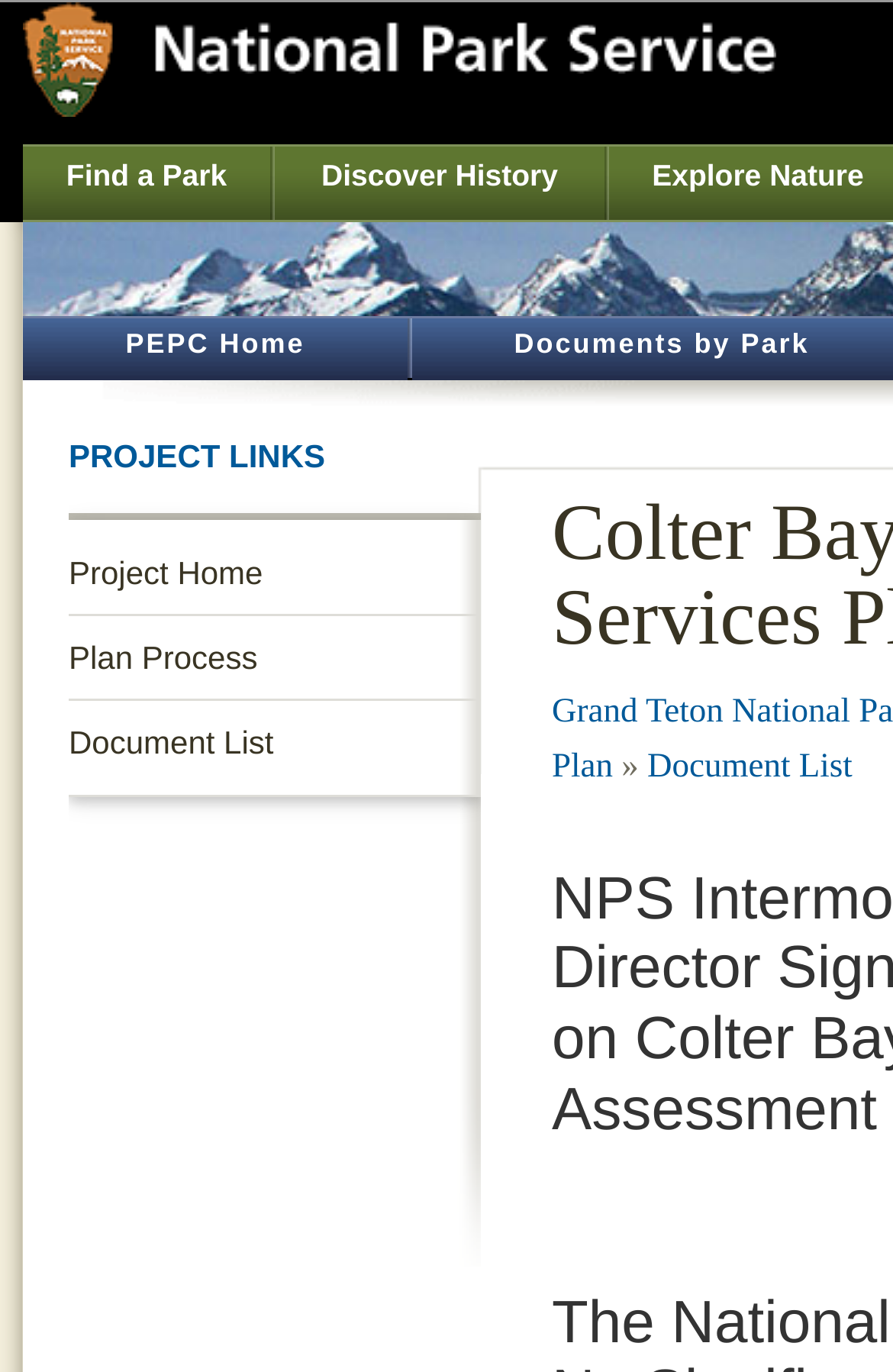Answer in one word or a short phrase: 
How many links are in the top navigation bar?

3